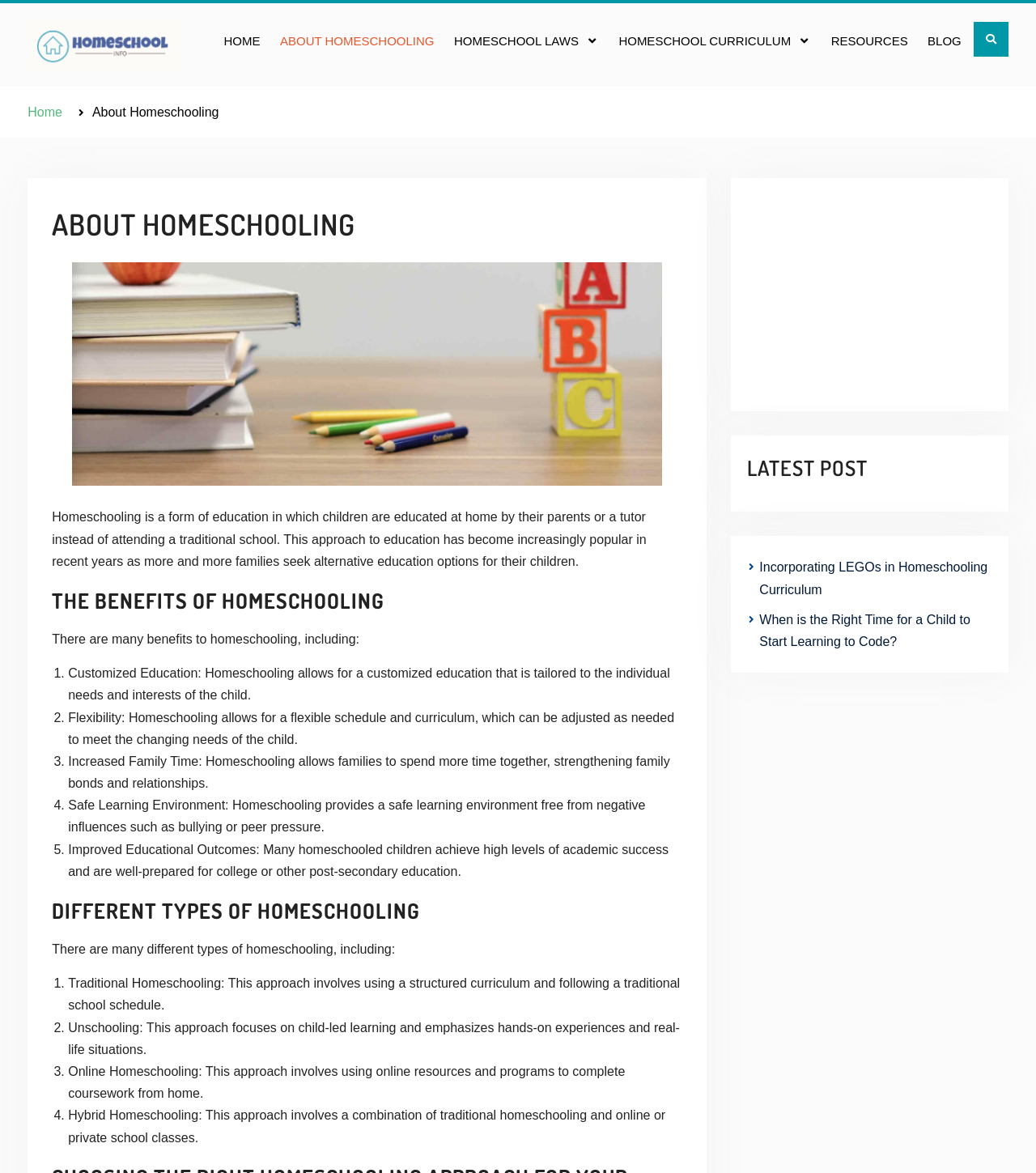Provide the bounding box coordinates of the area you need to click to execute the following instruction: "Read the latest post".

[0.721, 0.385, 0.958, 0.412]